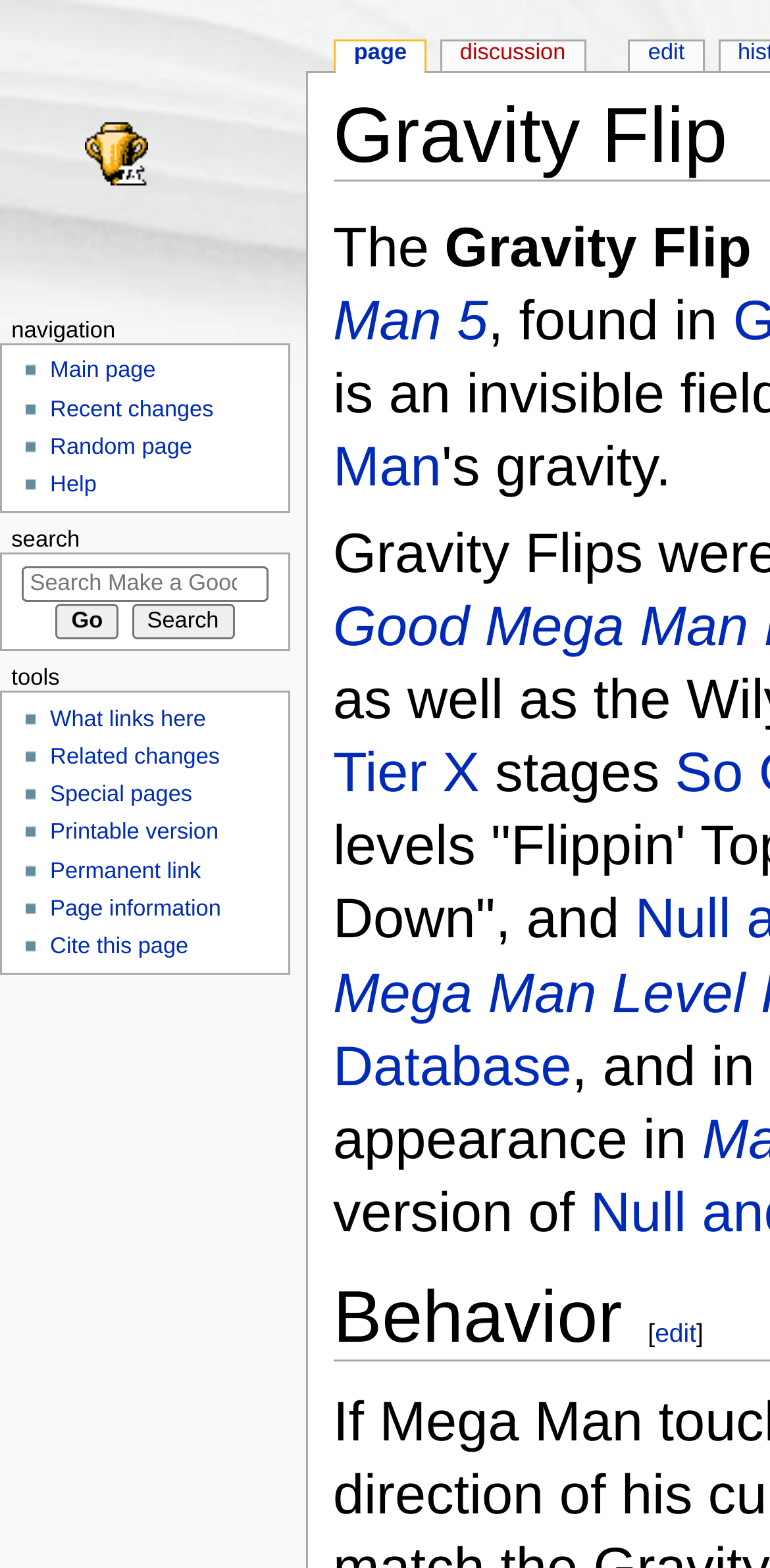Can you pinpoint the bounding box coordinates for the clickable element required for this instruction: "Search for something"? The coordinates should be four float numbers between 0 and 1, i.e., [left, top, right, bottom].

[0.029, 0.361, 0.349, 0.384]